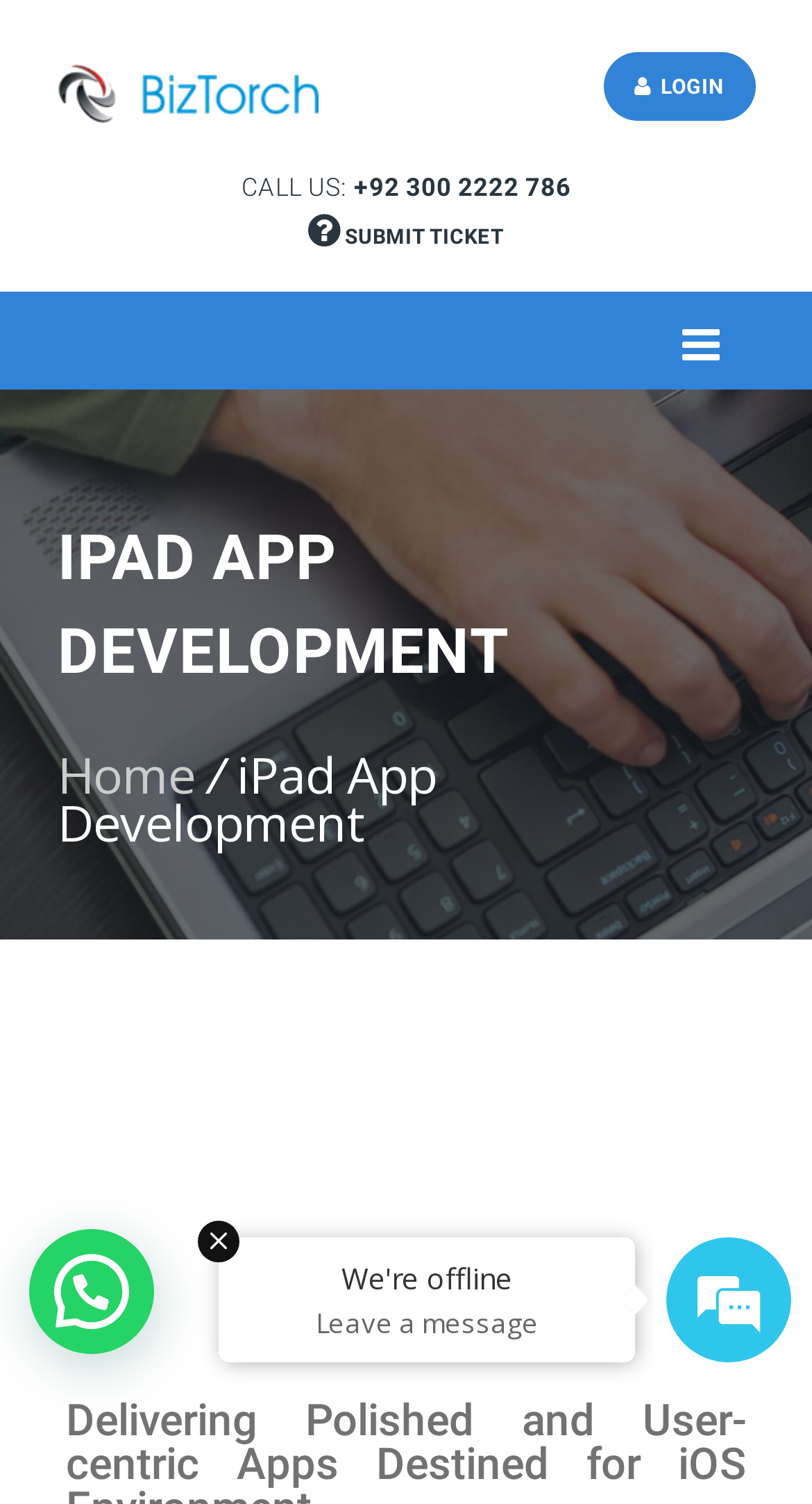Please determine the bounding box coordinates for the UI element described here. Use the format (top-left x, top-left y, bottom-right x, bottom-right y) with values bounded between 0 and 1: alt="Business Torch"

[0.071, 0.04, 0.393, 0.109]